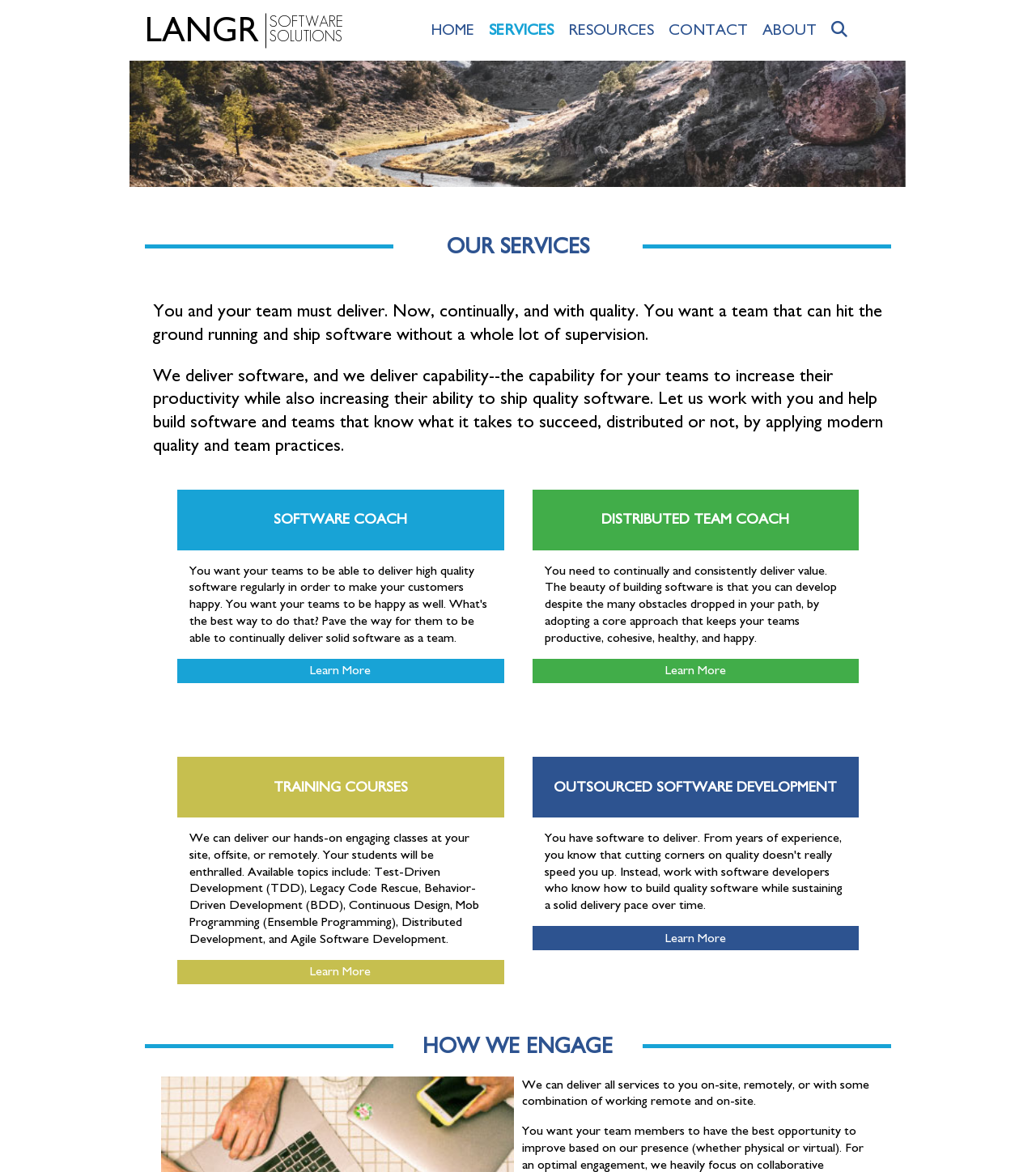Identify the bounding box coordinates of the clickable section necessary to follow the following instruction: "Learn more about TRAINING COURSES". The coordinates should be presented as four float numbers from 0 to 1, i.e., [left, top, right, bottom].

[0.171, 0.823, 0.486, 0.835]